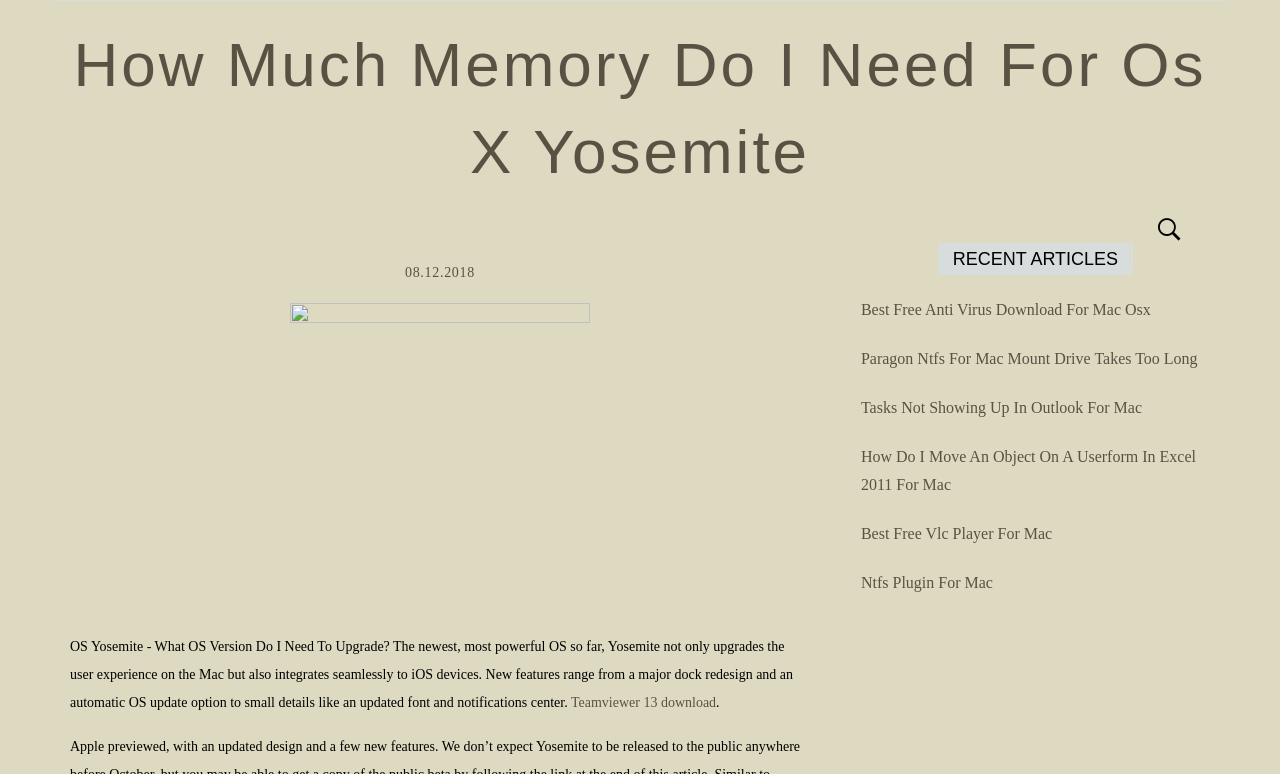Provide the bounding box coordinates of the UI element that matches the description: "08.12.2018".

[0.316, 0.342, 0.371, 0.361]